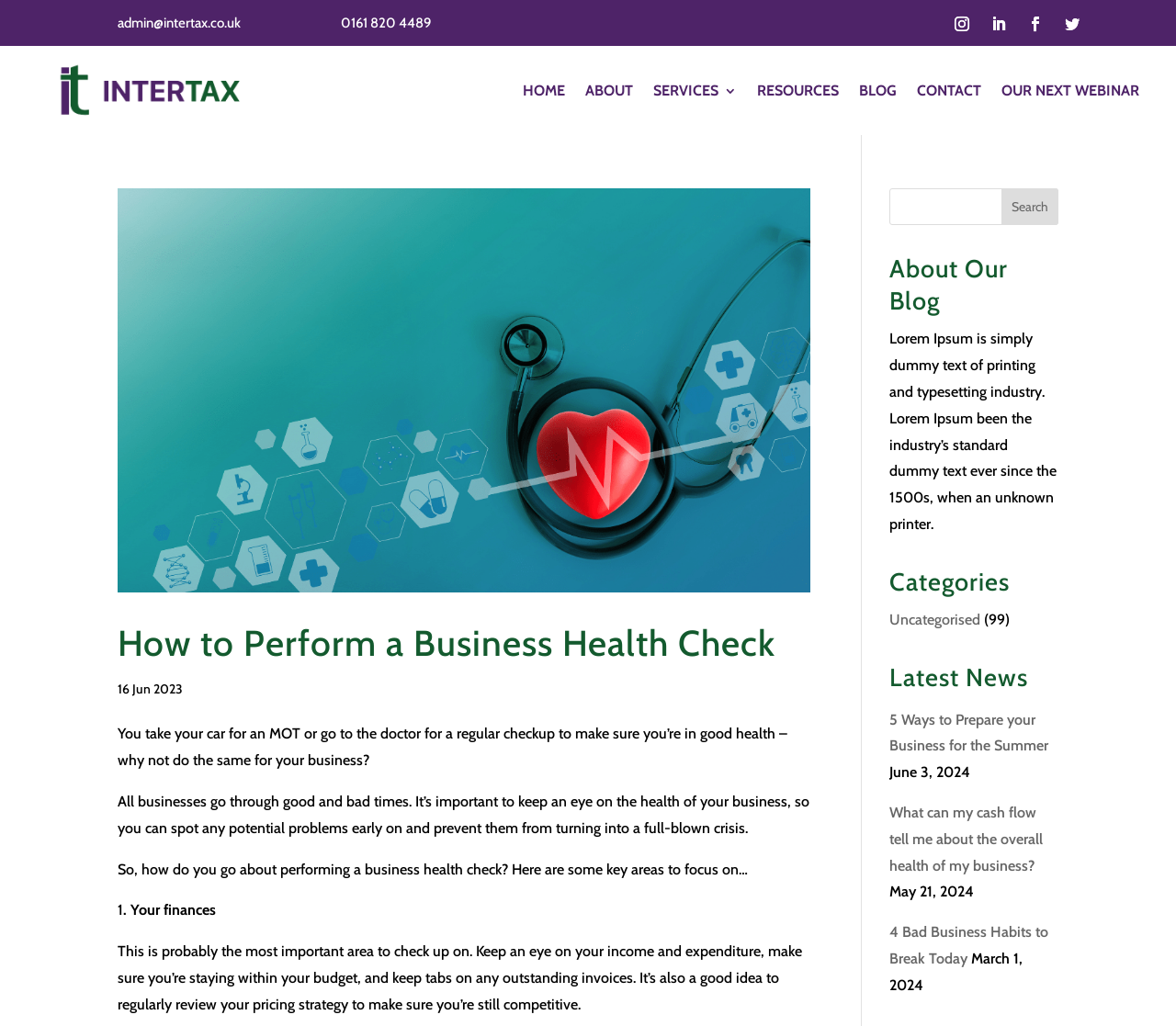Please identify the bounding box coordinates of the clickable element to fulfill the following instruction: "read the '你感兴趣文章' section". The coordinates should be four float numbers between 0 and 1, i.e., [left, top, right, bottom].

None